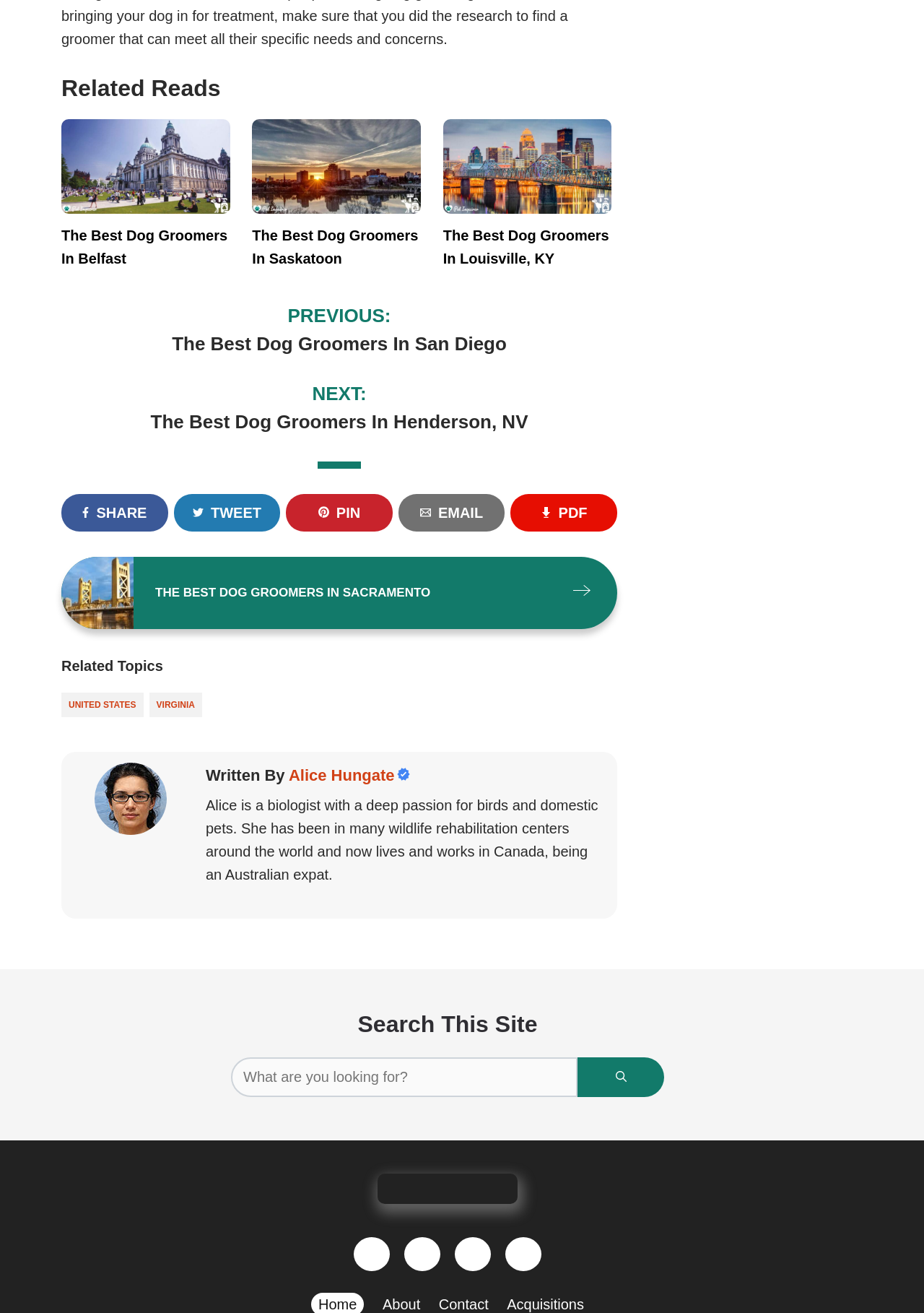Please identify the bounding box coordinates of the clickable area that will allow you to execute the instruction: "Download PDF".

[0.552, 0.376, 0.668, 0.405]